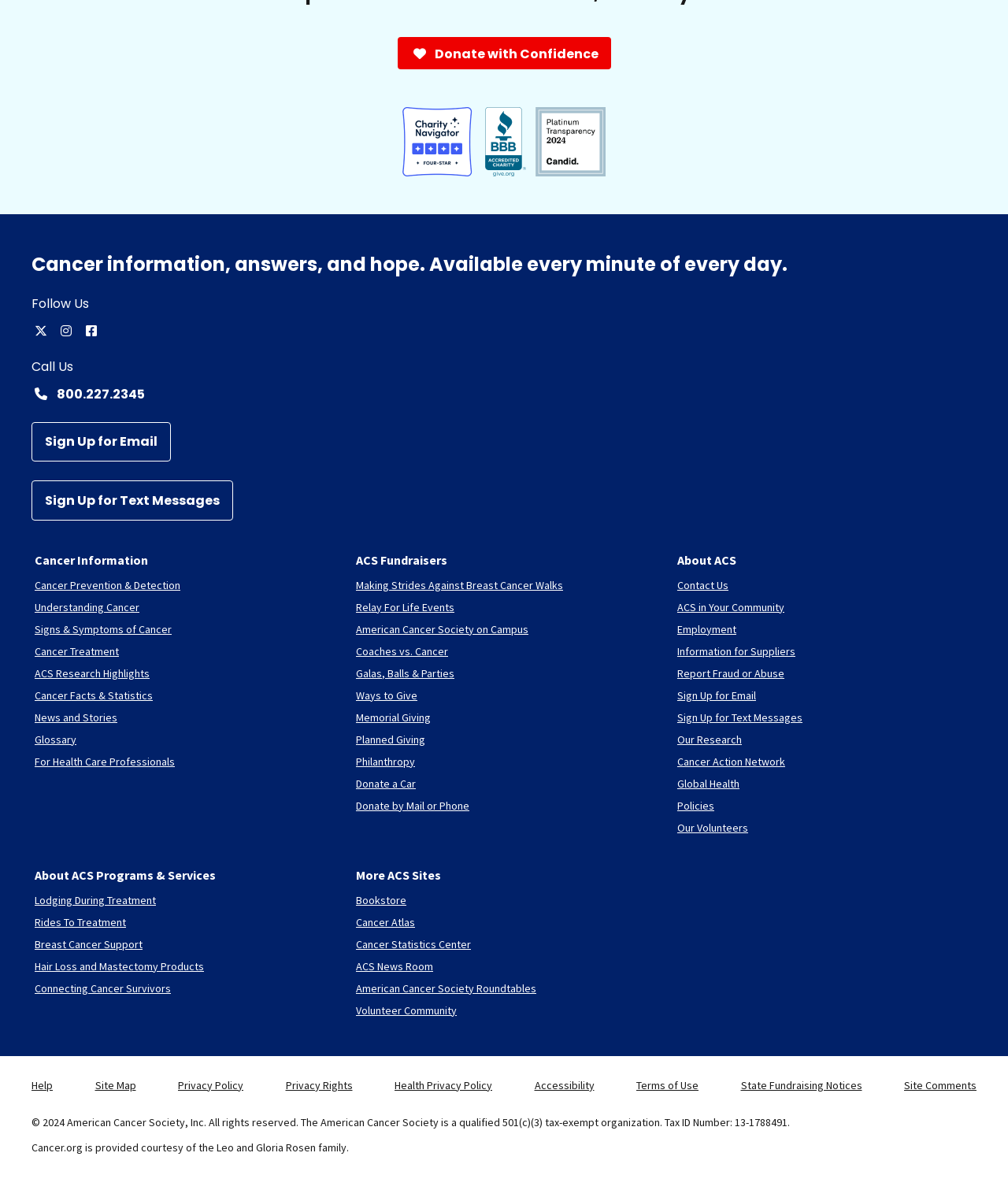Can you find the bounding box coordinates for the element that needs to be clicked to execute this instruction: "Call Us"? The coordinates should be given as four float numbers between 0 and 1, i.e., [left, top, right, bottom].

[0.031, 0.297, 0.073, 0.312]